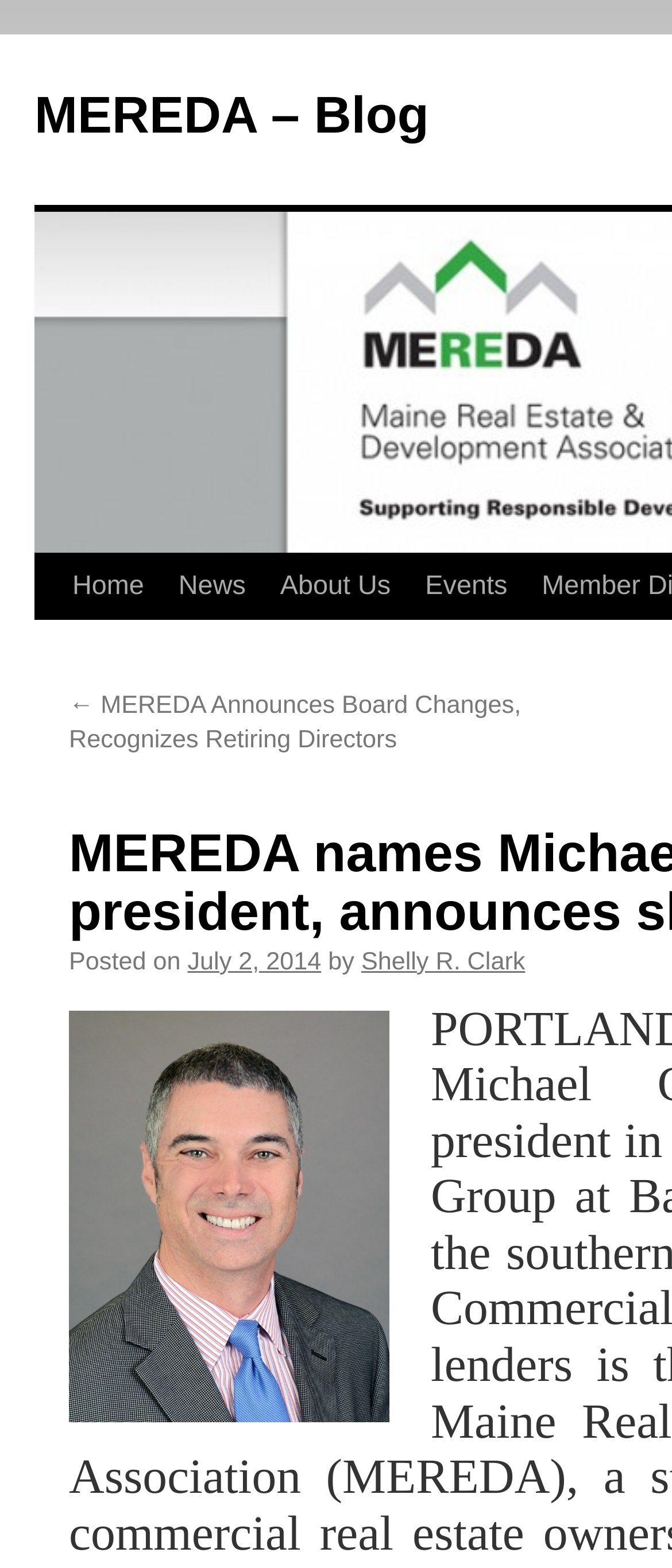Locate the bounding box coordinates of the element's region that should be clicked to carry out the following instruction: "view about us". The coordinates need to be four float numbers between 0 and 1, i.e., [left, top, right, bottom].

[0.391, 0.354, 0.607, 0.395]